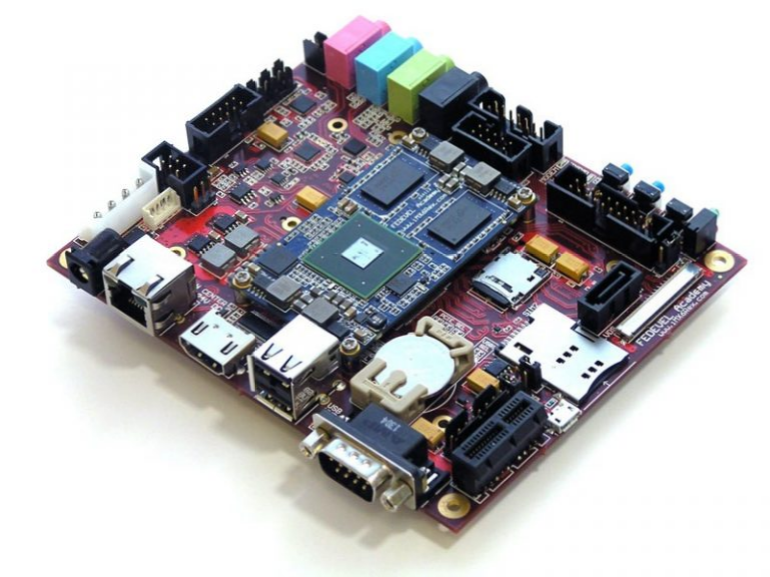What do the multi-colored headers signify?
Provide a thorough and detailed answer to the question.

The multi-colored headers along the top edge of the PCB signify potential connections for further expansion or interfacing with other hardware, which is crucial for customized electronic designs in industries such as robotics, computing, and telecommunications.